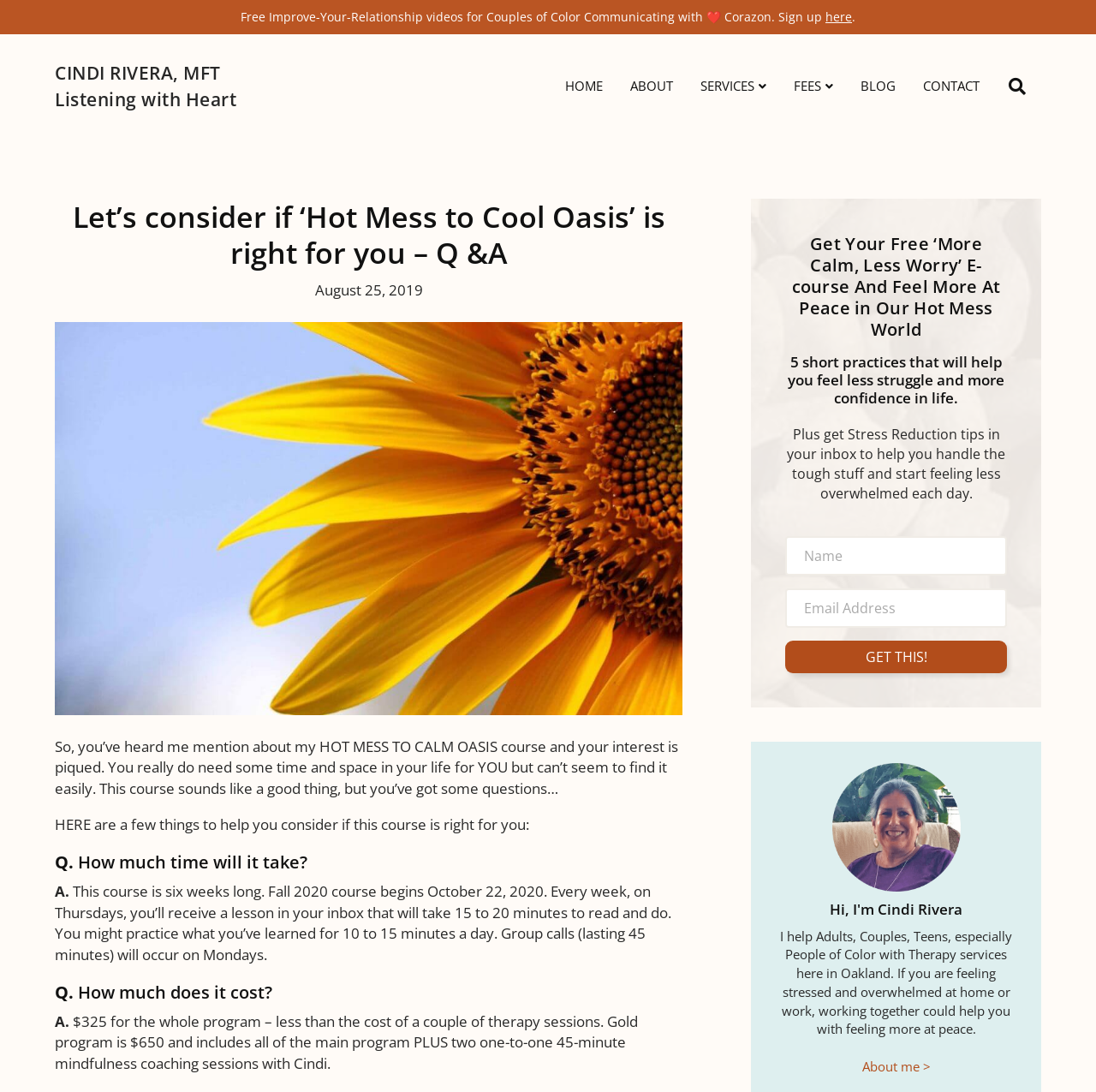What is the name of the free e-course offered on the webpage?
Please answer the question with as much detail and depth as you can.

I found the answer by looking at the complementary section of the webpage, where it says 'Get Your Free ‘More Calm, Less Worry’ E-course And Feel More At Peace in Our Hot Mess World'. This indicates that the name of the free e-course is 'More Calm, Less Worry'.